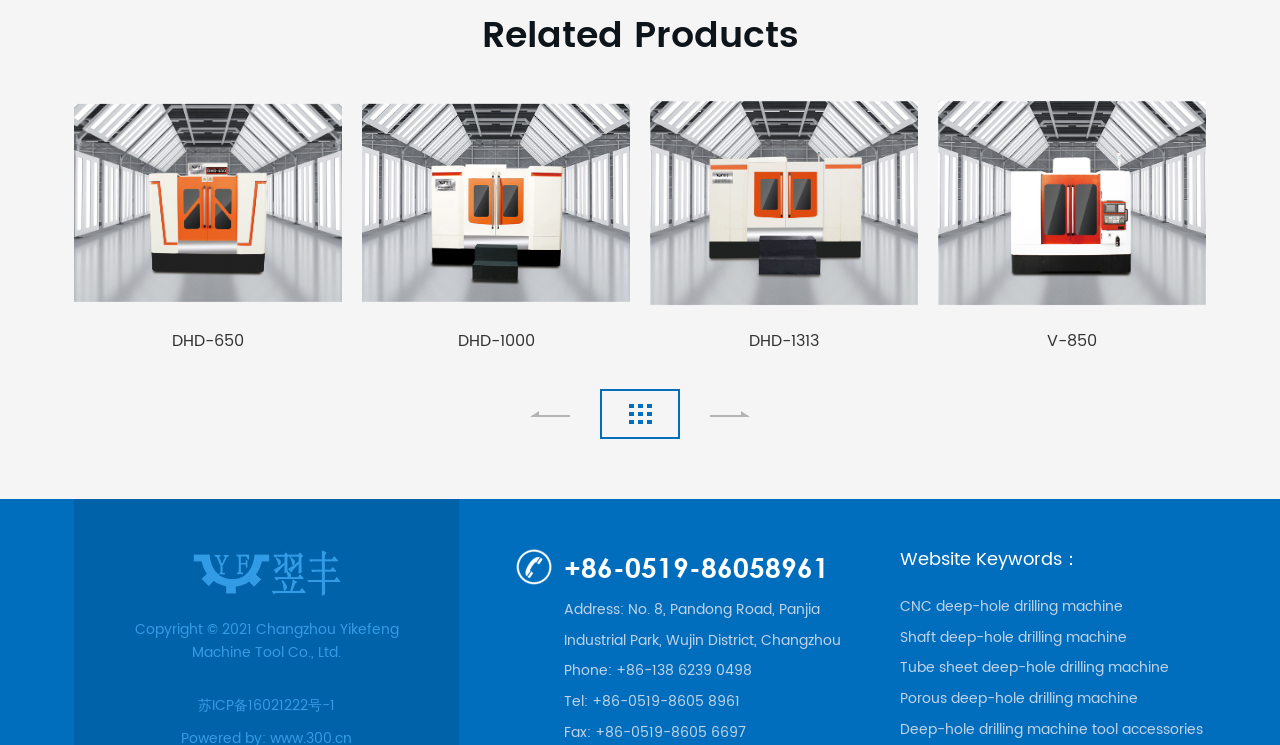Provide a single word or phrase answer to the question: 
What is the address of the company?

No. 8, Pandong Road, Panjia Industrial Park, Wujin District, Changzhou